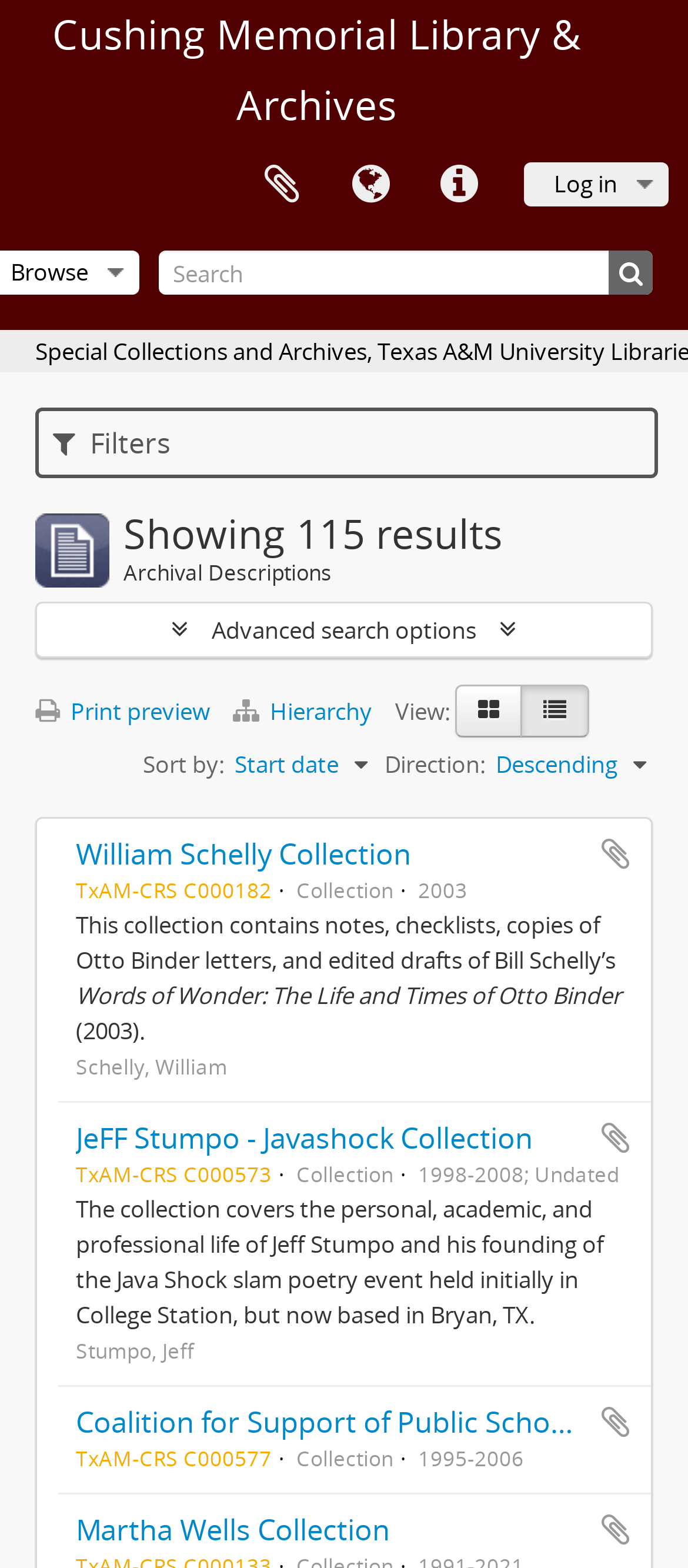Find the bounding box coordinates of the element's region that should be clicked in order to follow the given instruction: "Add the William Schelly Collection to clipboard". The coordinates should consist of four float numbers between 0 and 1, i.e., [left, top, right, bottom].

[0.869, 0.533, 0.921, 0.556]